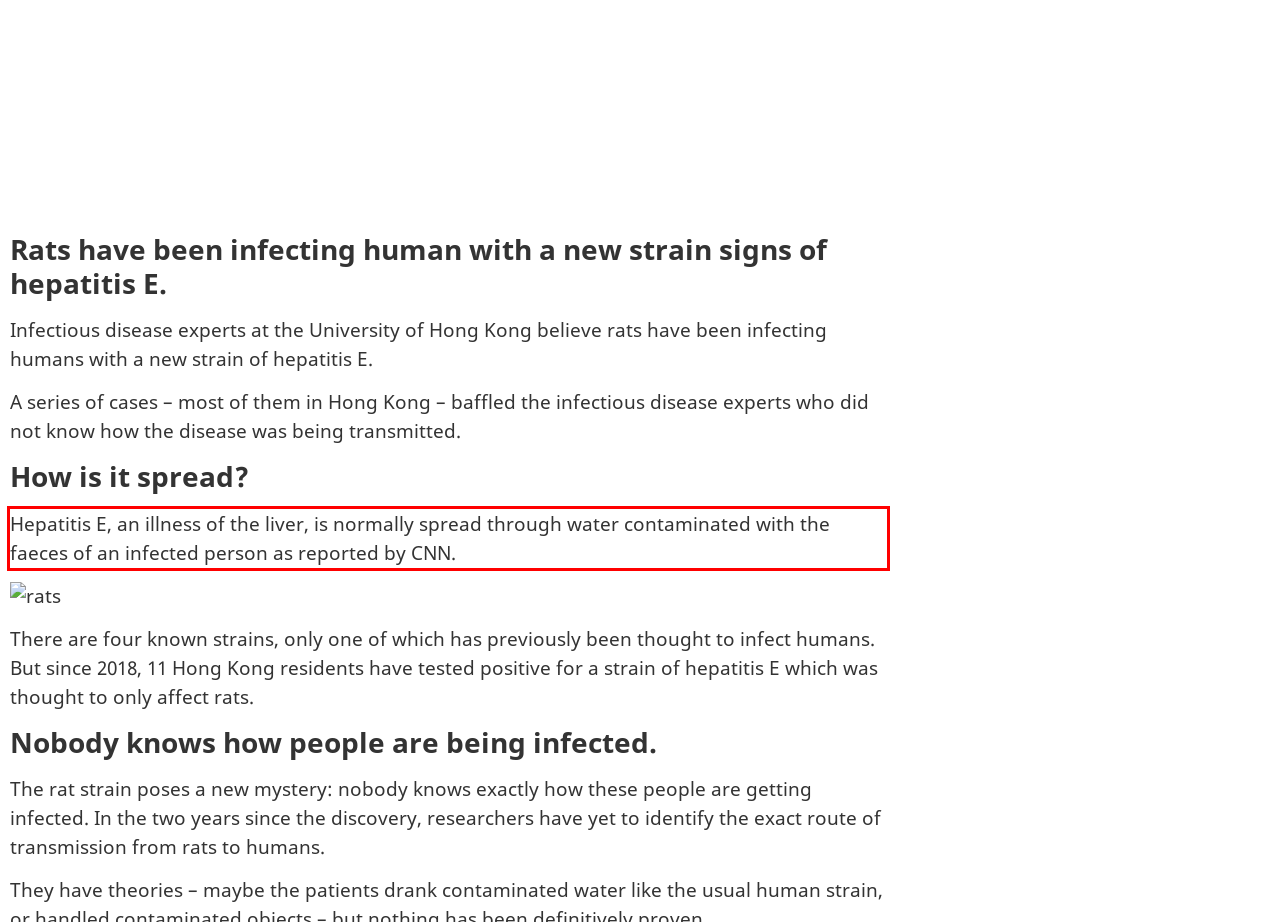Please look at the webpage screenshot and extract the text enclosed by the red bounding box.

Hepatitis E, an illness of the liver, is normally spread through water contaminated with the faeces of an infected person as reported by CNN.